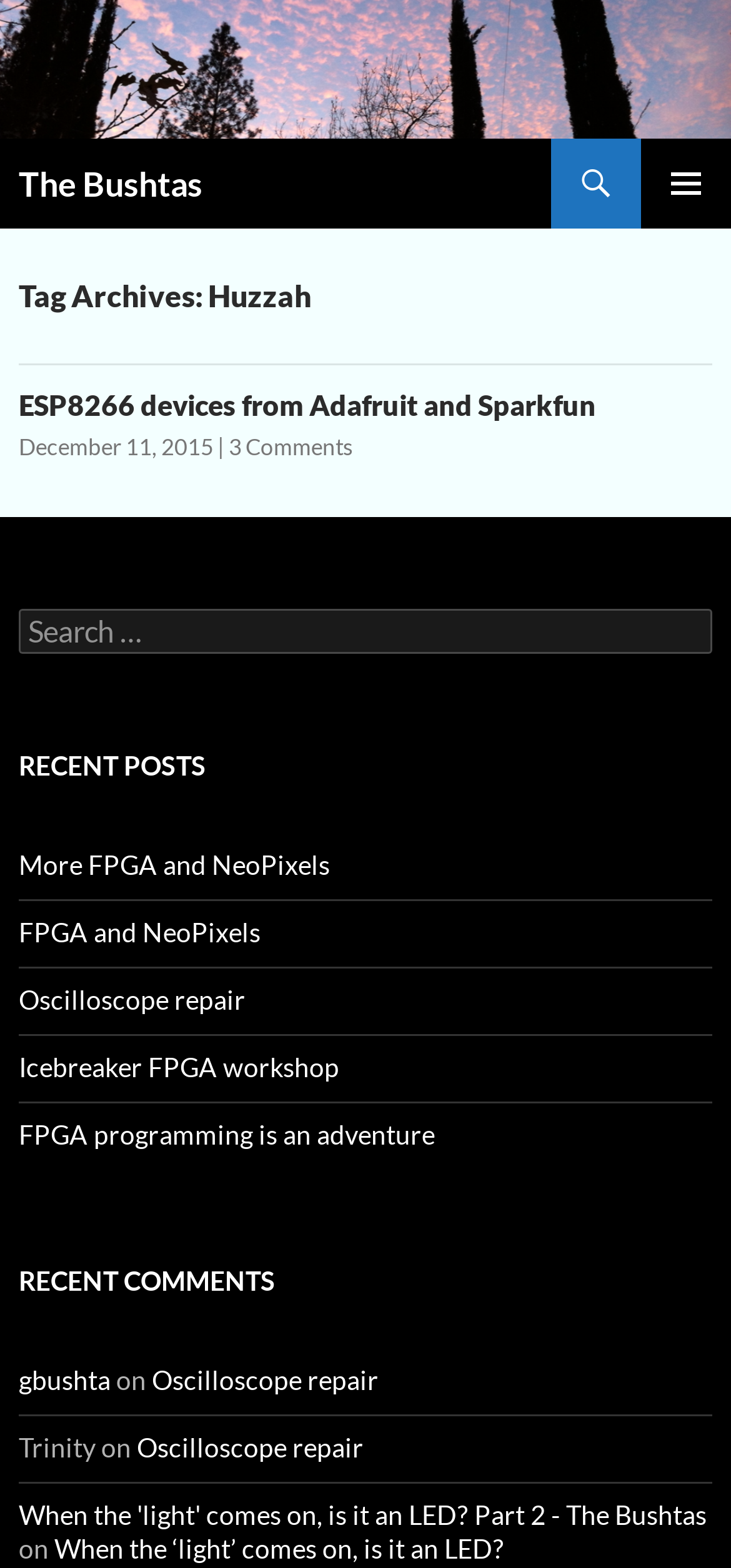How many recent posts are listed on the webpage?
Answer briefly with a single word or phrase based on the image.

5